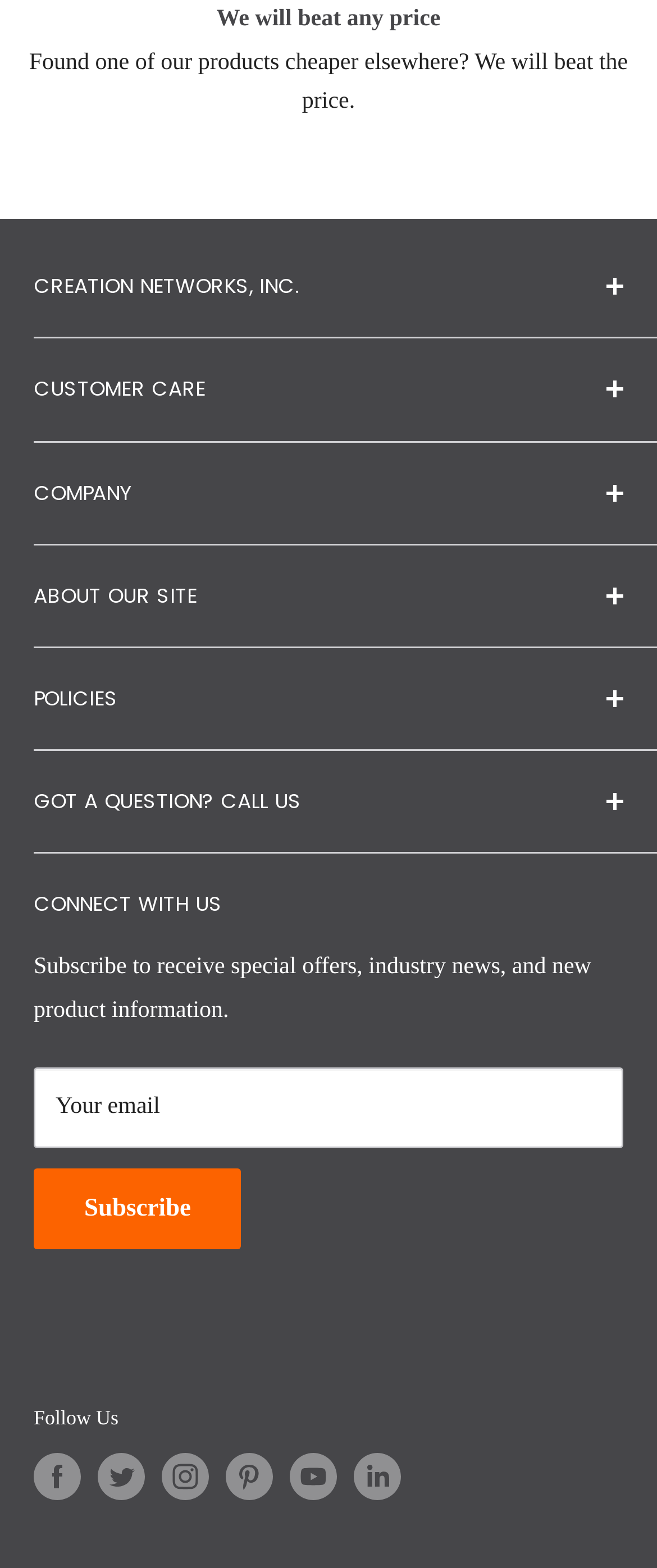How can I contact the company?
Please interpret the details in the image and answer the question thoroughly.

The company can be contacted by calling the phone number +1 888-230-3661, which is available from Monday to Friday, 6am-5pm PST, or by emailing 'sales@creationnetworks.net', as stated in the links and static text.